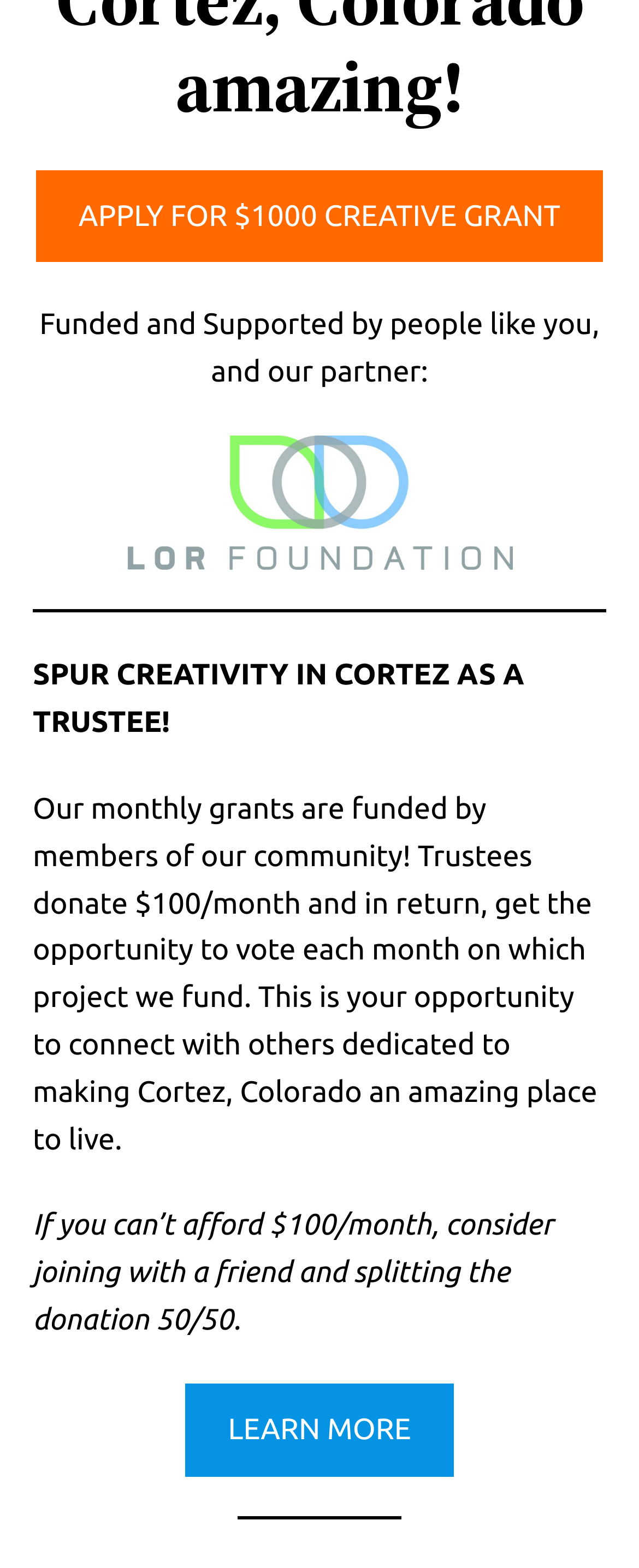How much do Trustees donate per month?
Please provide a single word or phrase as your answer based on the screenshot.

$100